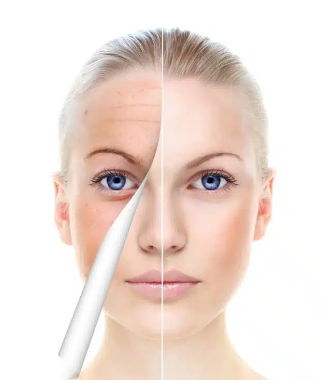What is the difference between the left and right sides of the face?
Give a comprehensive and detailed explanation for the question.

The left side of the face depicts signs of aging, such as wrinkles and fine lines, while the right side showcases a smoother, more youthful appearance, highlighting the contrast between the two.